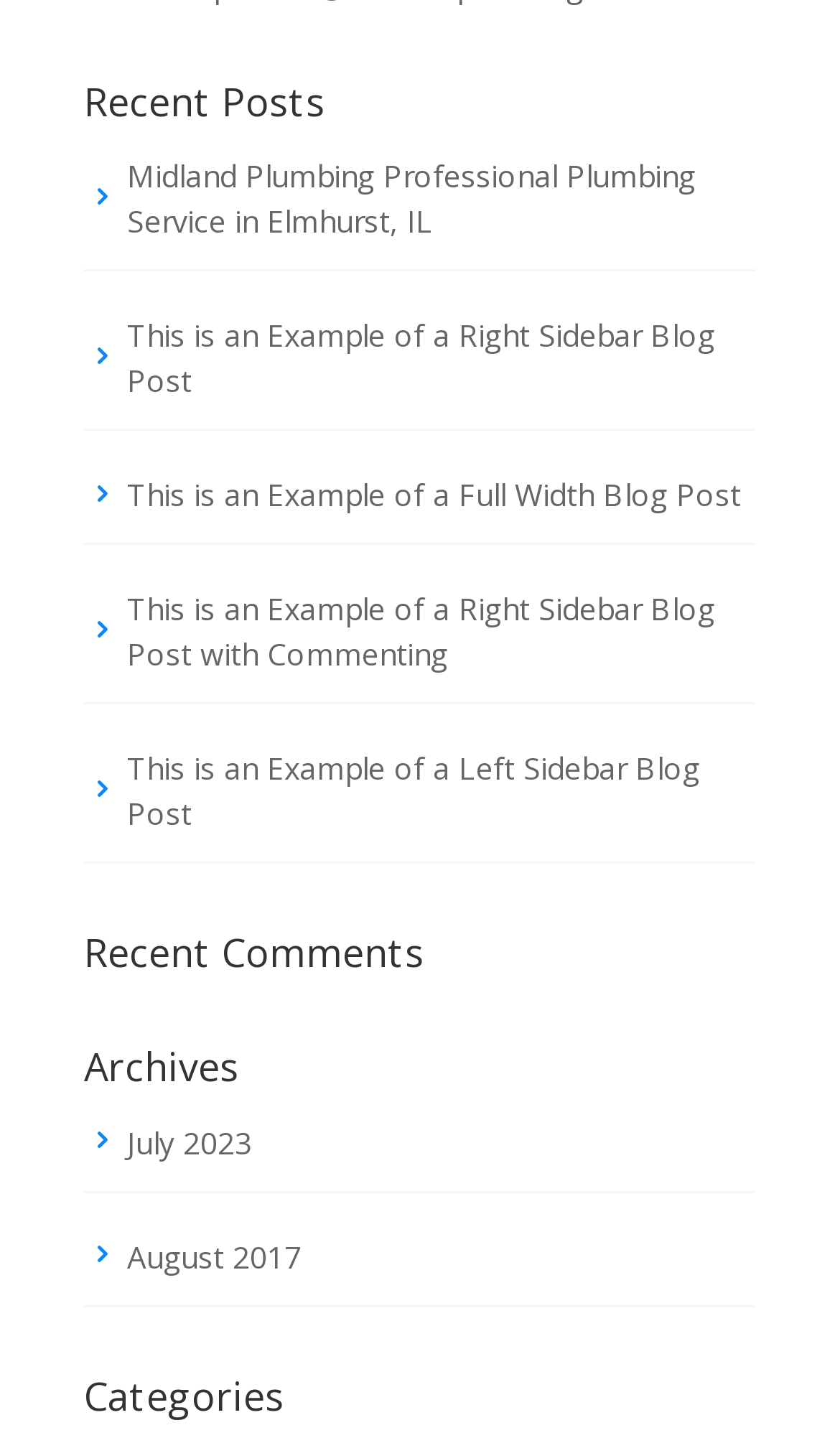What is the title of the first recent post?
Provide a thorough and detailed answer to the question.

I looked at the first link under the 'Recent Posts' heading, which has the title 'Midland Plumbing Professional Plumbing Service in Elmhurst, IL'.